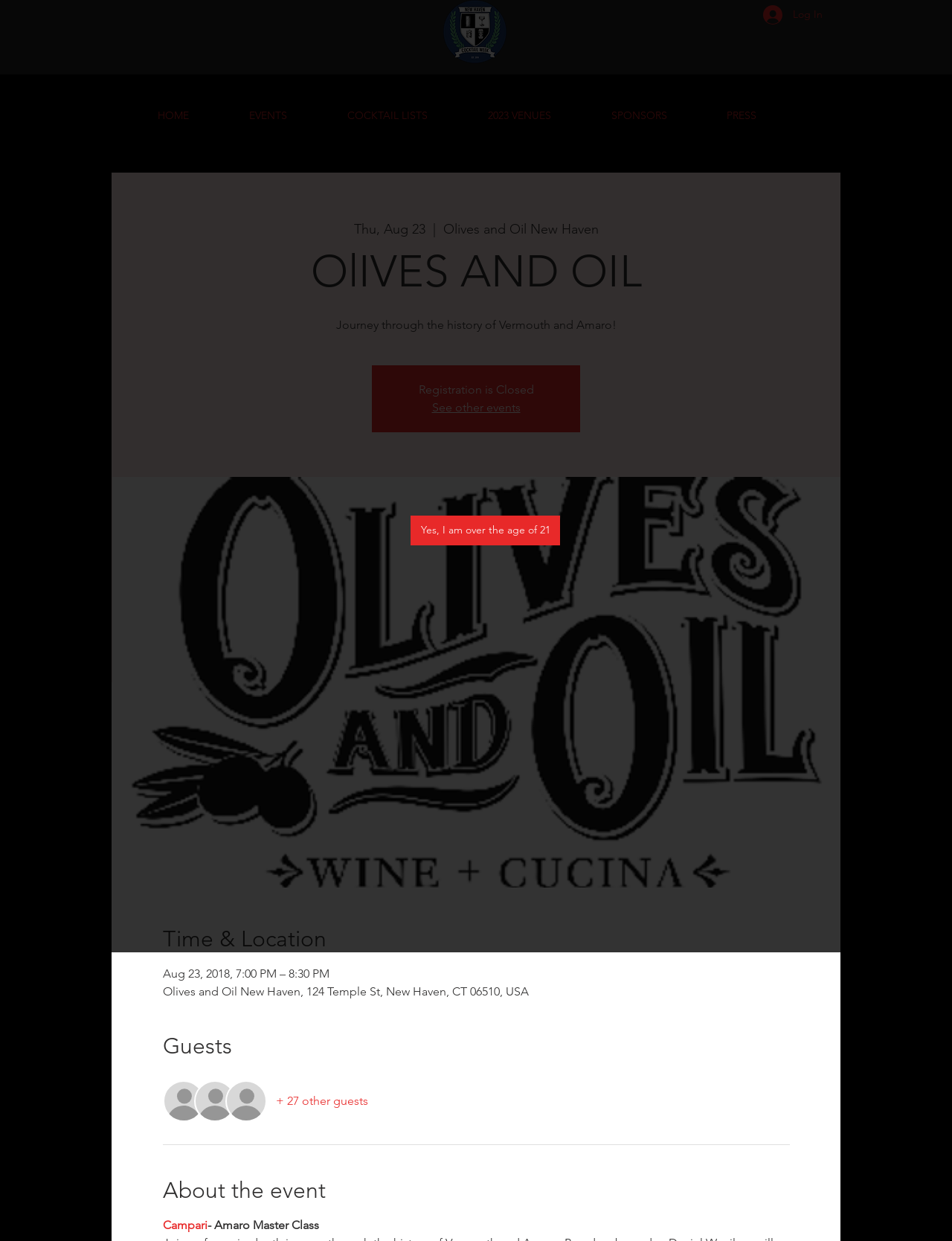Show me the bounding box coordinates of the clickable region to achieve the task as per the instruction: "View other events".

[0.454, 0.323, 0.546, 0.334]